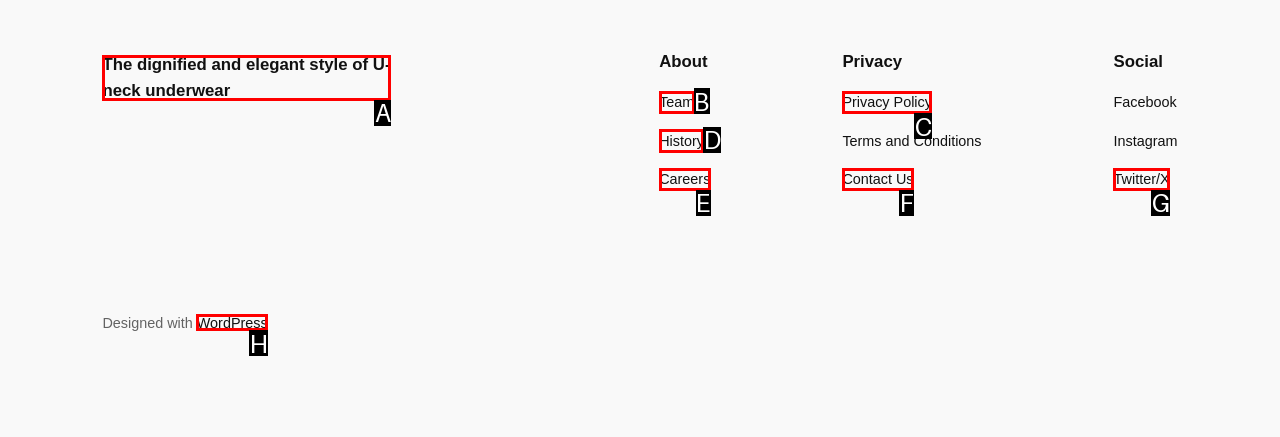Using the description: Privacy Policy, find the HTML element that matches it. Answer with the letter of the chosen option.

C